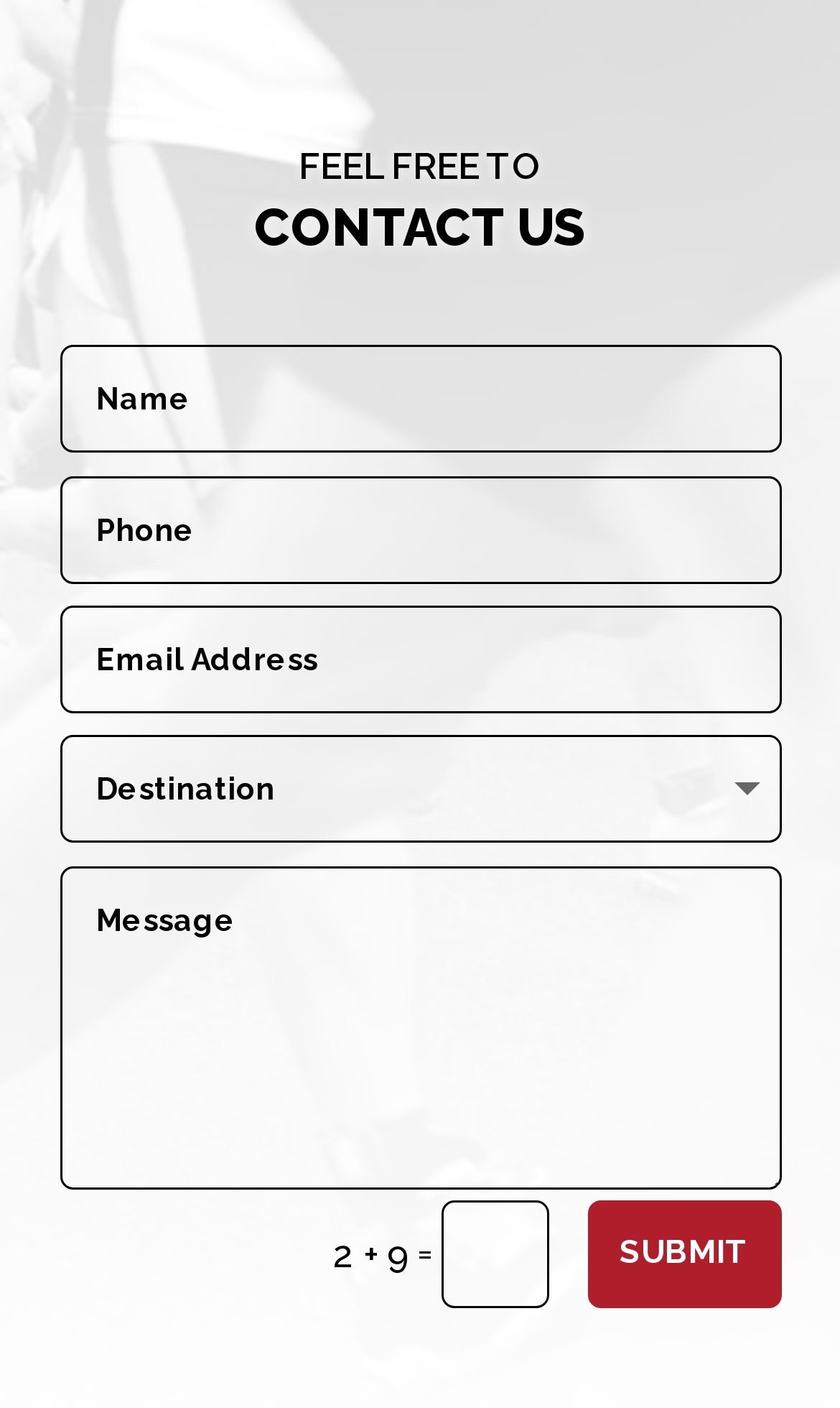Answer succinctly with a single word or phrase:
What is the purpose of the '2 + 9' text?

Captcha